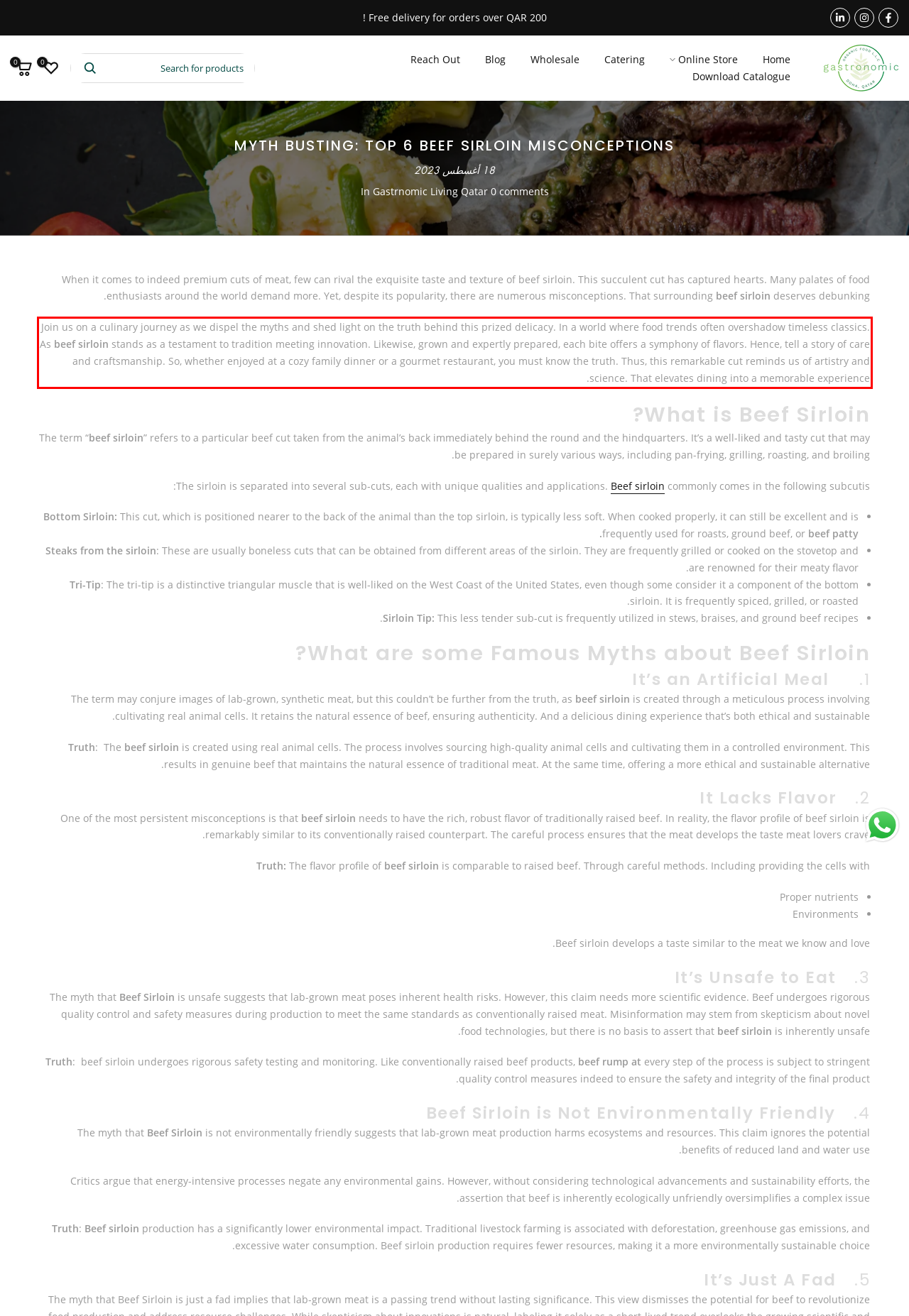Analyze the screenshot of a webpage where a red rectangle is bounding a UI element. Extract and generate the text content within this red bounding box.

Join us on a culinary journey as we dispel the myths and shed light on the truth behind this prized delicacy. In a world where food trends often overshadow timeless classics. As beef sirloin stands as a testament to tradition meeting innovation. Likewise, grown and expertly prepared, each bite offers a symphony of flavors. Hence, tell a story of care and craftsmanship. So, whether enjoyed at a cozy family dinner or a gourmet restaurant, you must know the truth. Thus, this remarkable cut reminds us of artistry and science. That elevates dining into a memorable experience.